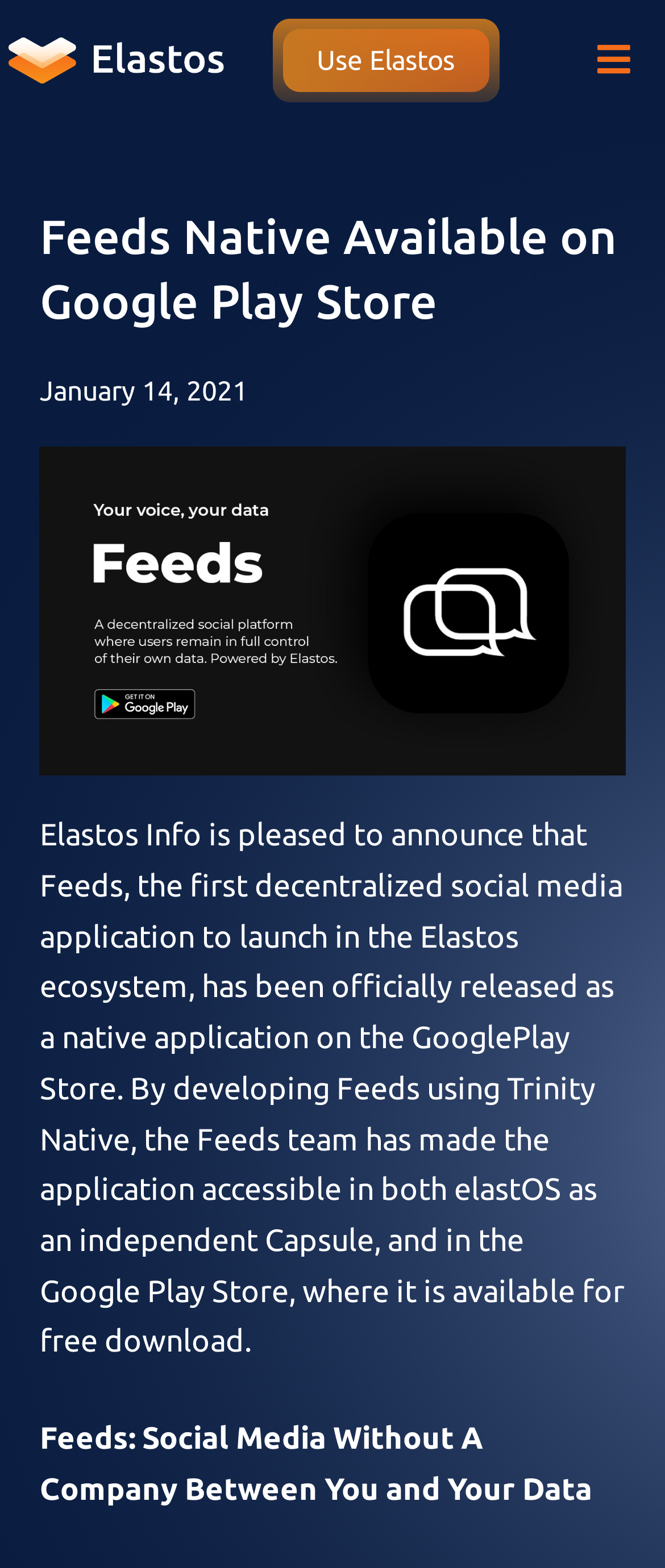Where is the Feeds application available for download?
Using the image, respond with a single word or phrase.

Google Play Store